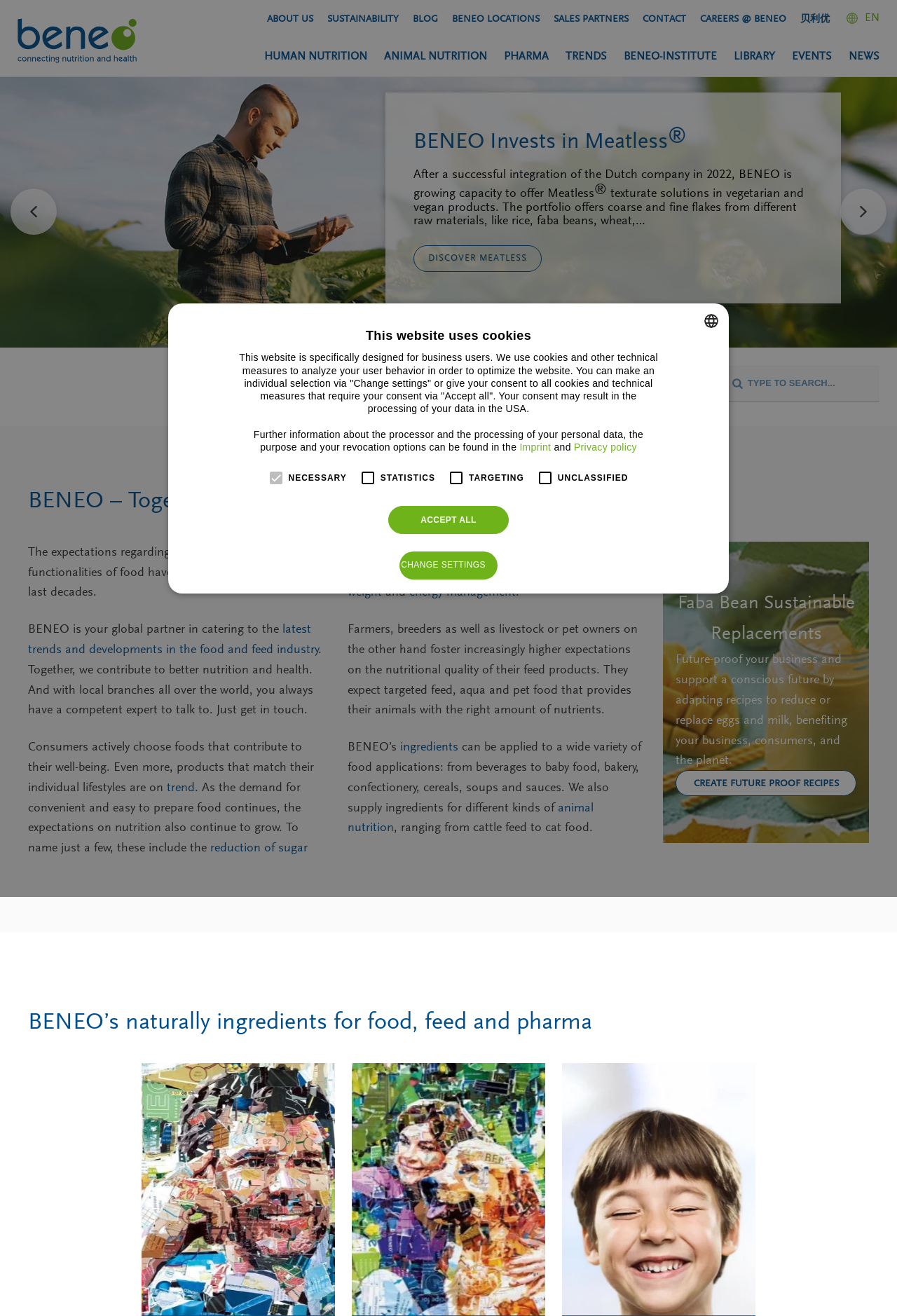What is the category of 'Baby Food' under?
Please look at the screenshot and answer using one word or phrase.

Food Application